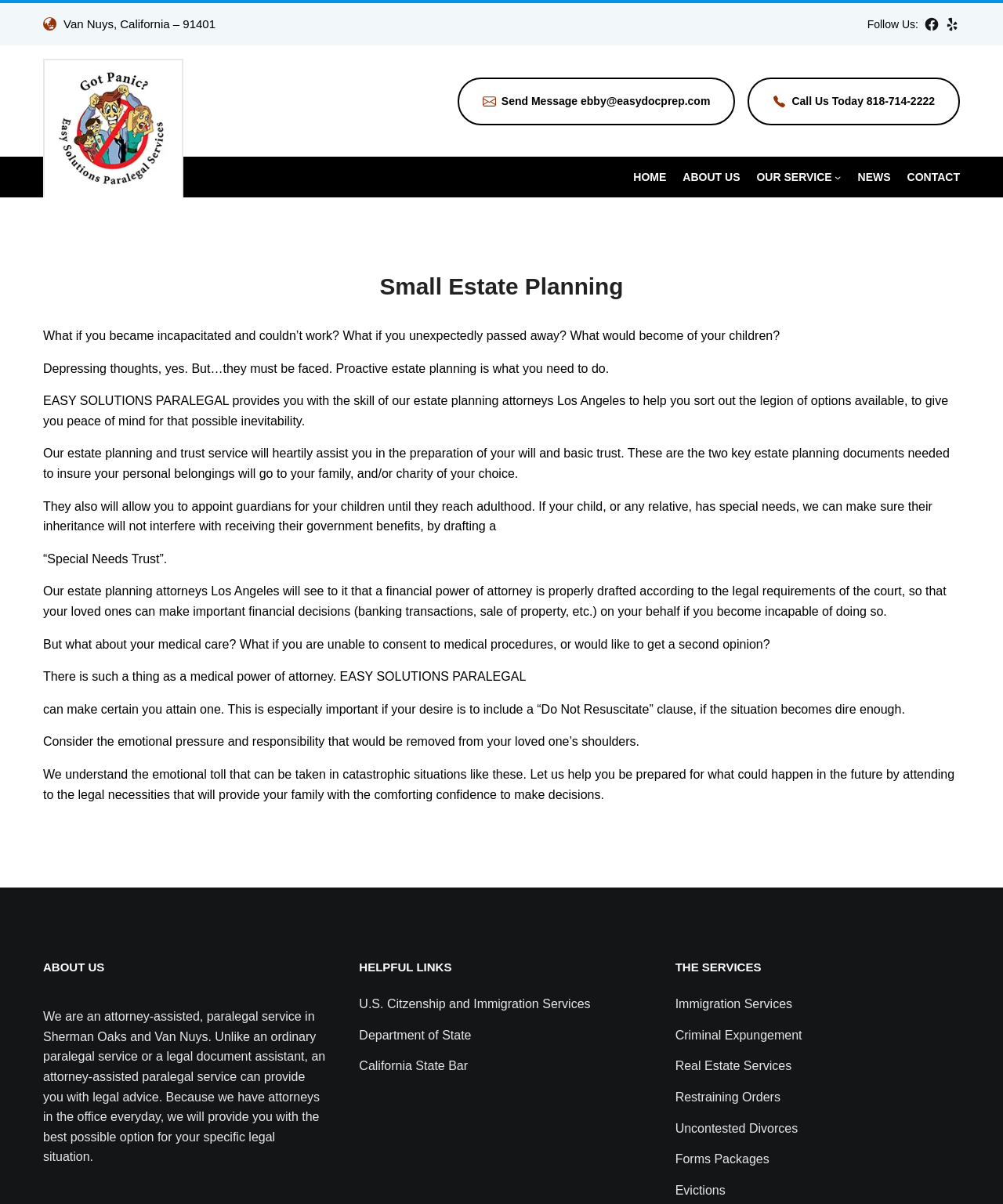How many social media links are there in the top-right corner?
Analyze the image and provide a thorough answer to the question.

I counted the number of link elements in the top-right corner of the webpage and found three links: 'Facebook', 'Yelp', and 'Easy Solution Paralegal Logo'.